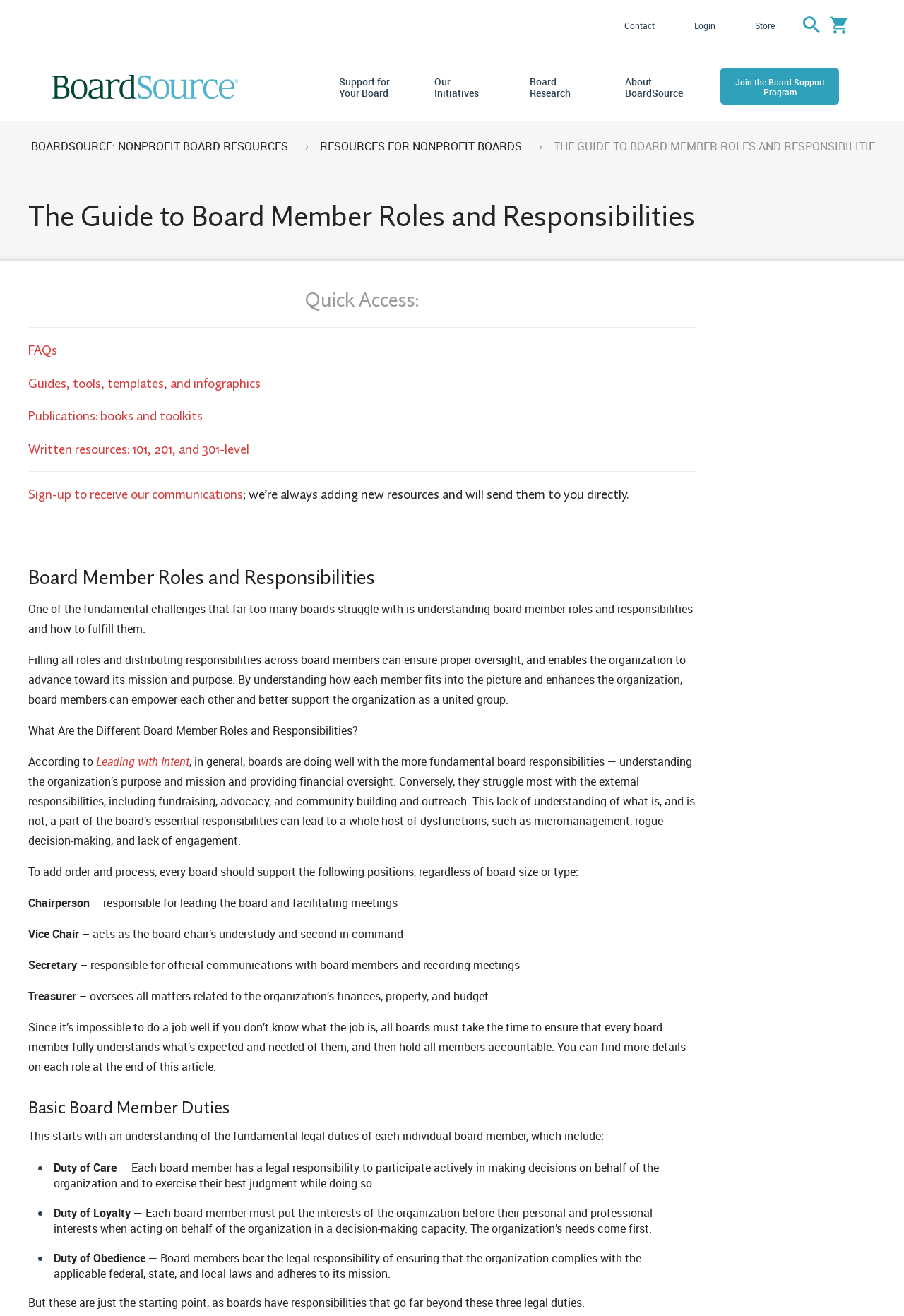Identify the bounding box coordinates of the area that should be clicked in order to complete the given instruction: "Click on 'Sign-up to receive our communications'". The bounding box coordinates should be four float numbers between 0 and 1, i.e., [left, top, right, bottom].

[0.031, 0.369, 0.269, 0.382]